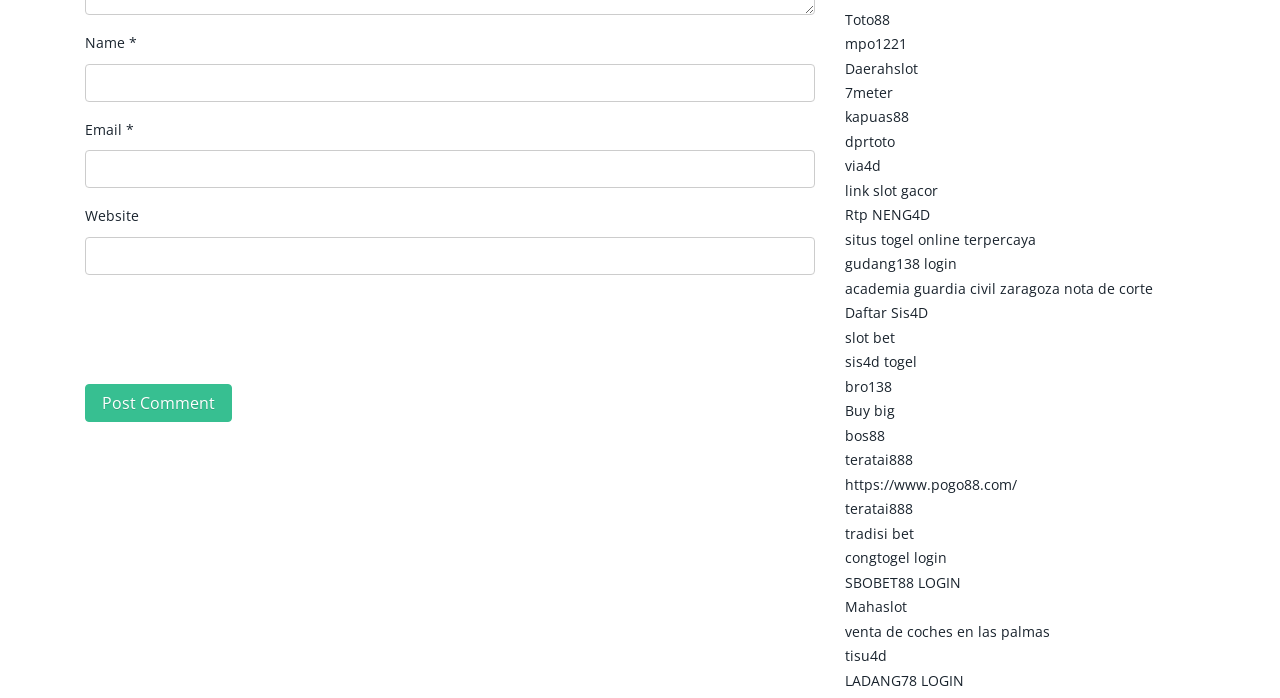Identify the bounding box coordinates of the element to click to follow this instruction: 'Play the audio'. Ensure the coordinates are four float values between 0 and 1, provided as [left, top, right, bottom].

None